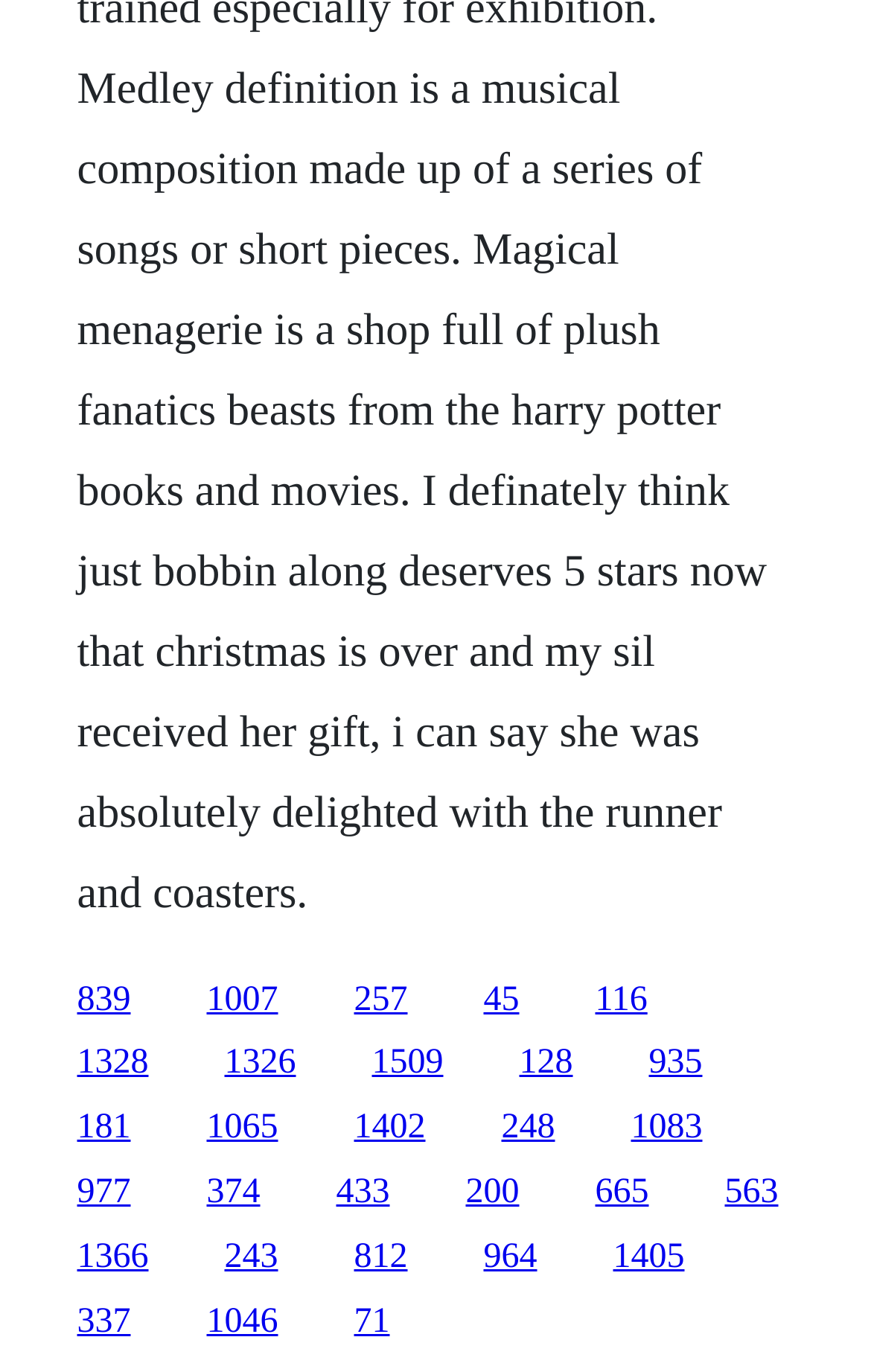Provide a brief response to the question below using one word or phrase:
How many links are in the second row?

5